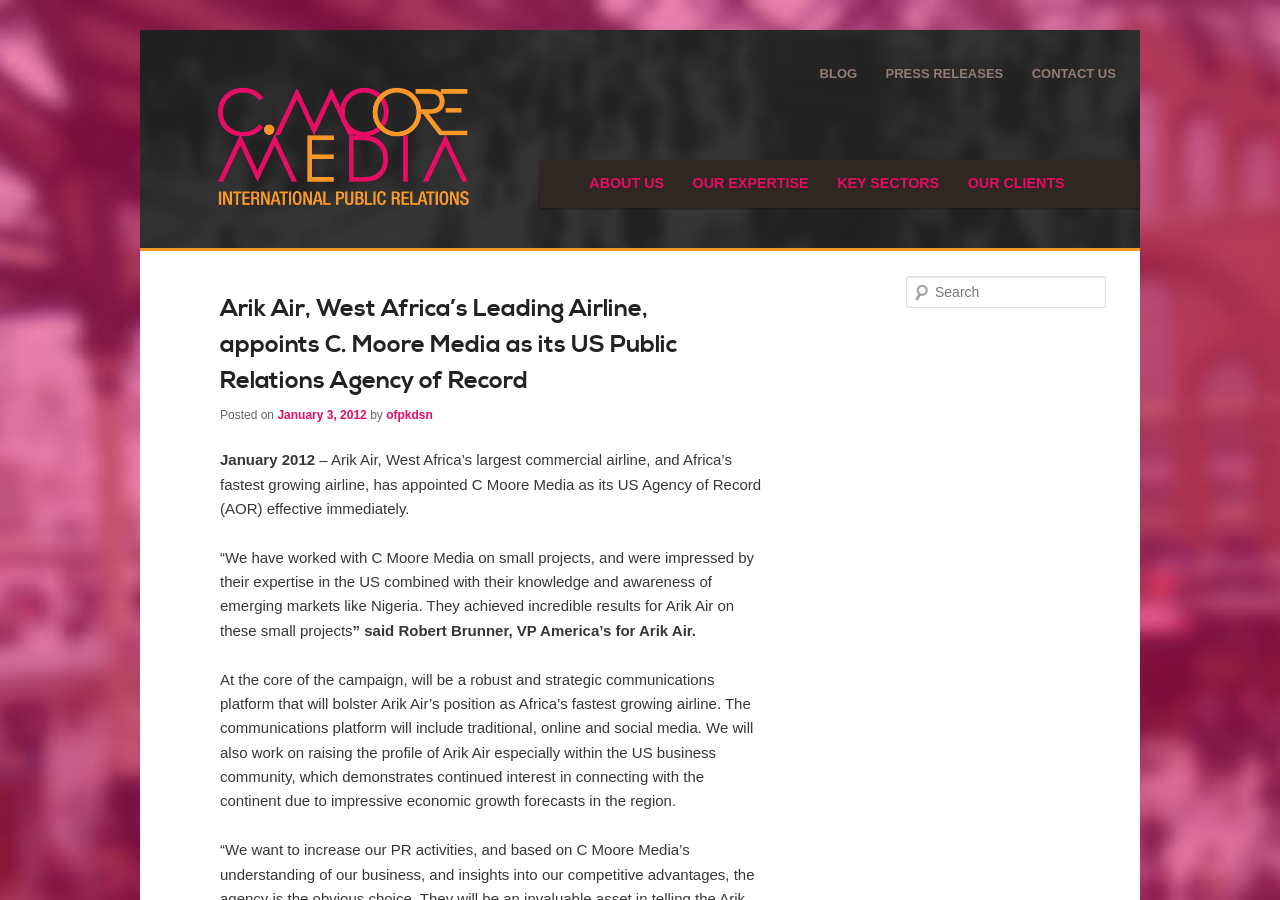Using the information from the screenshot, answer the following question thoroughly:
What is the purpose of the communications platform mentioned in the article?

I found the answer by reading the article content, which mentions that the communications platform will include traditional, online, and social media, and will work on raising the profile of Arik Air, especially within the US business community. This indicates that the purpose of the communications platform is to bolster Arik Air’s position as Africa’s fastest growing airline.